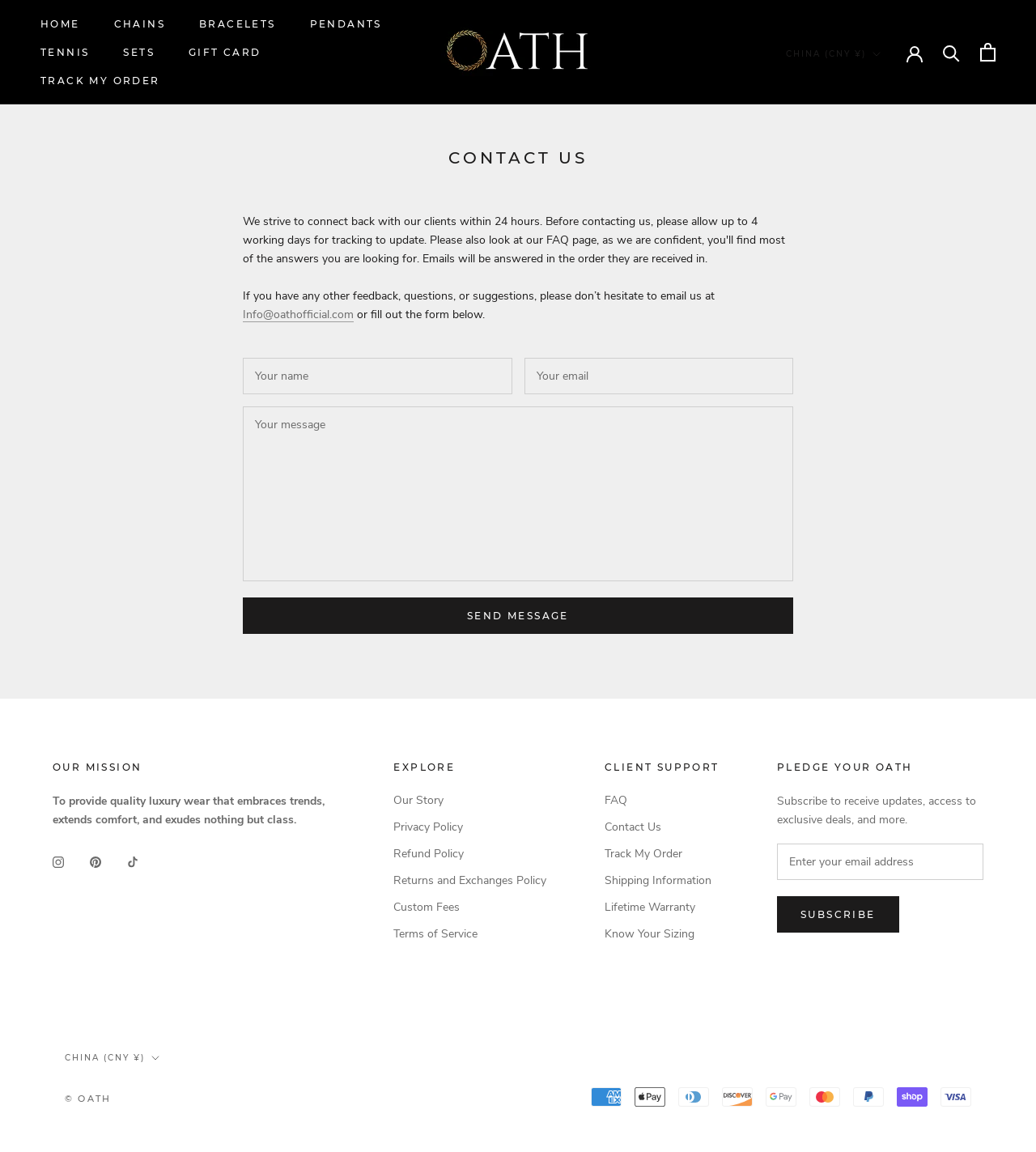Determine the bounding box coordinates of the clickable region to carry out the instruction: "Click on the 'Track My Order' link".

[0.039, 0.065, 0.154, 0.075]